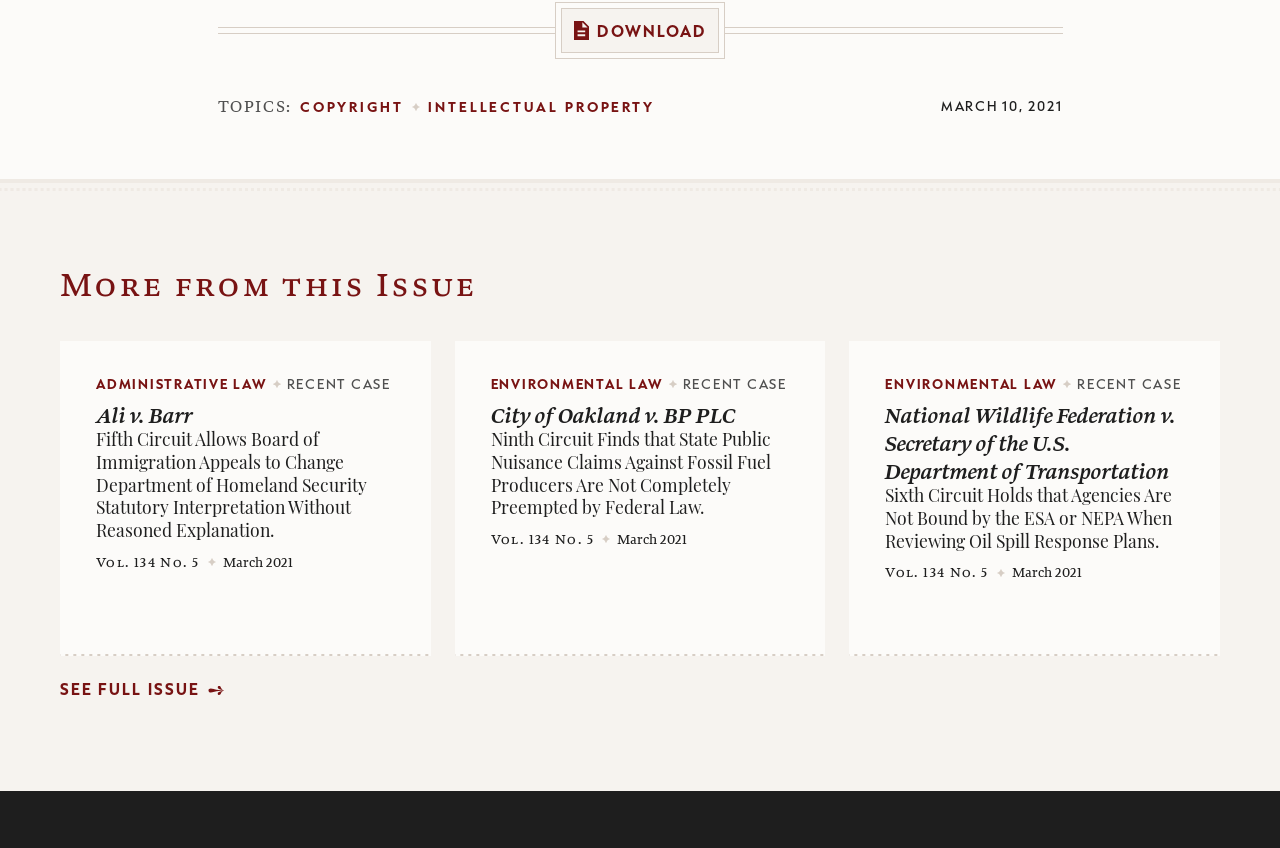Analyze the image and answer the question with as much detail as possible: 
What is the topic of the first article?

I looked at the first article in the 'More from this Issue' section and found the topic 'ADMINISTRATIVE LAW' as a link.